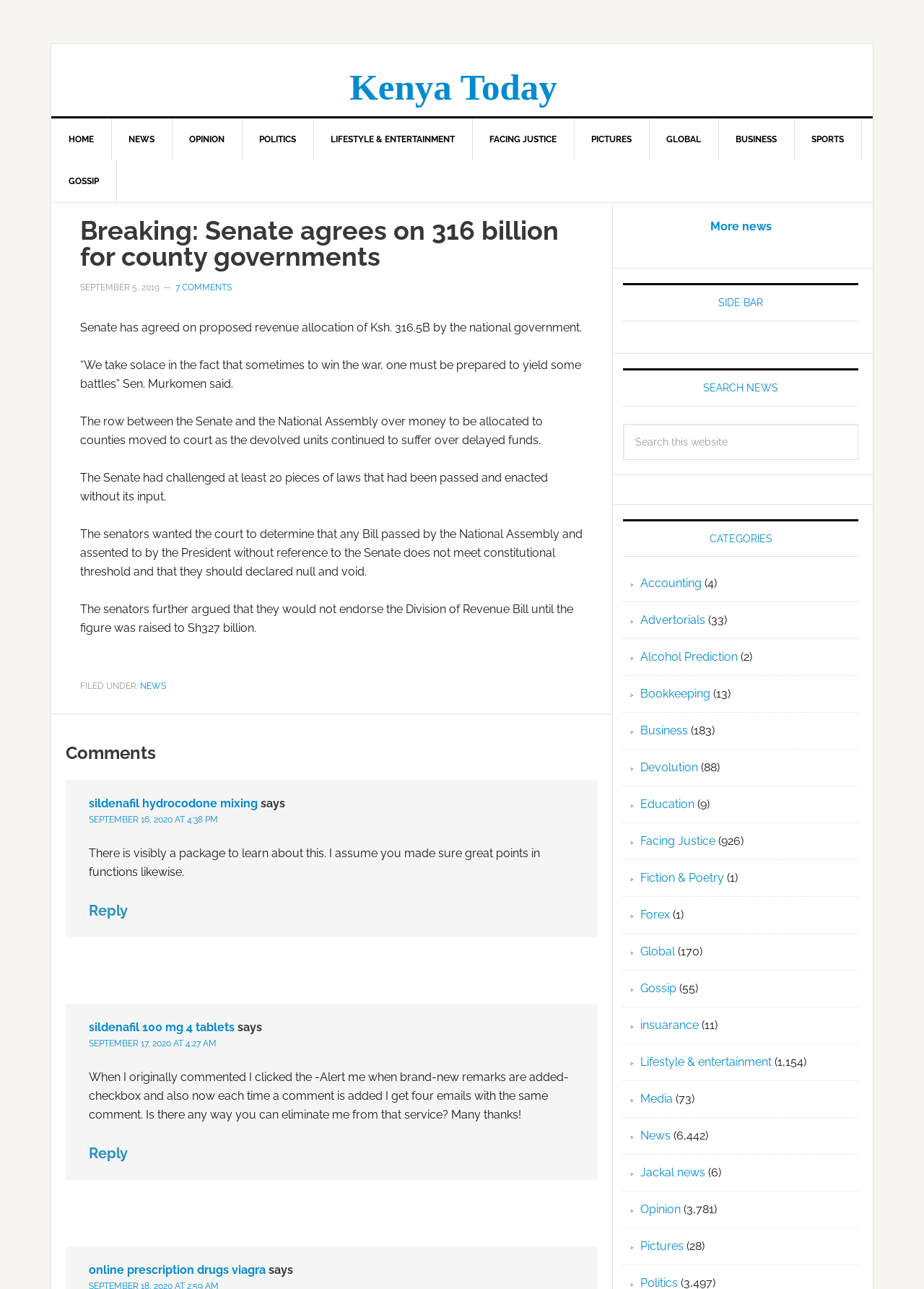Specify the bounding box coordinates of the area that needs to be clicked to achieve the following instruction: "Click on the 'HOME' link".

[0.055, 0.092, 0.121, 0.124]